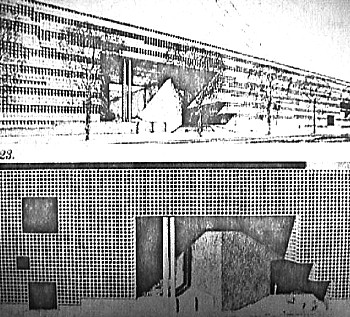What is emphasized in the lower part of the composition?
Answer the question with a single word or phrase, referring to the image.

Interplay of light and shadow